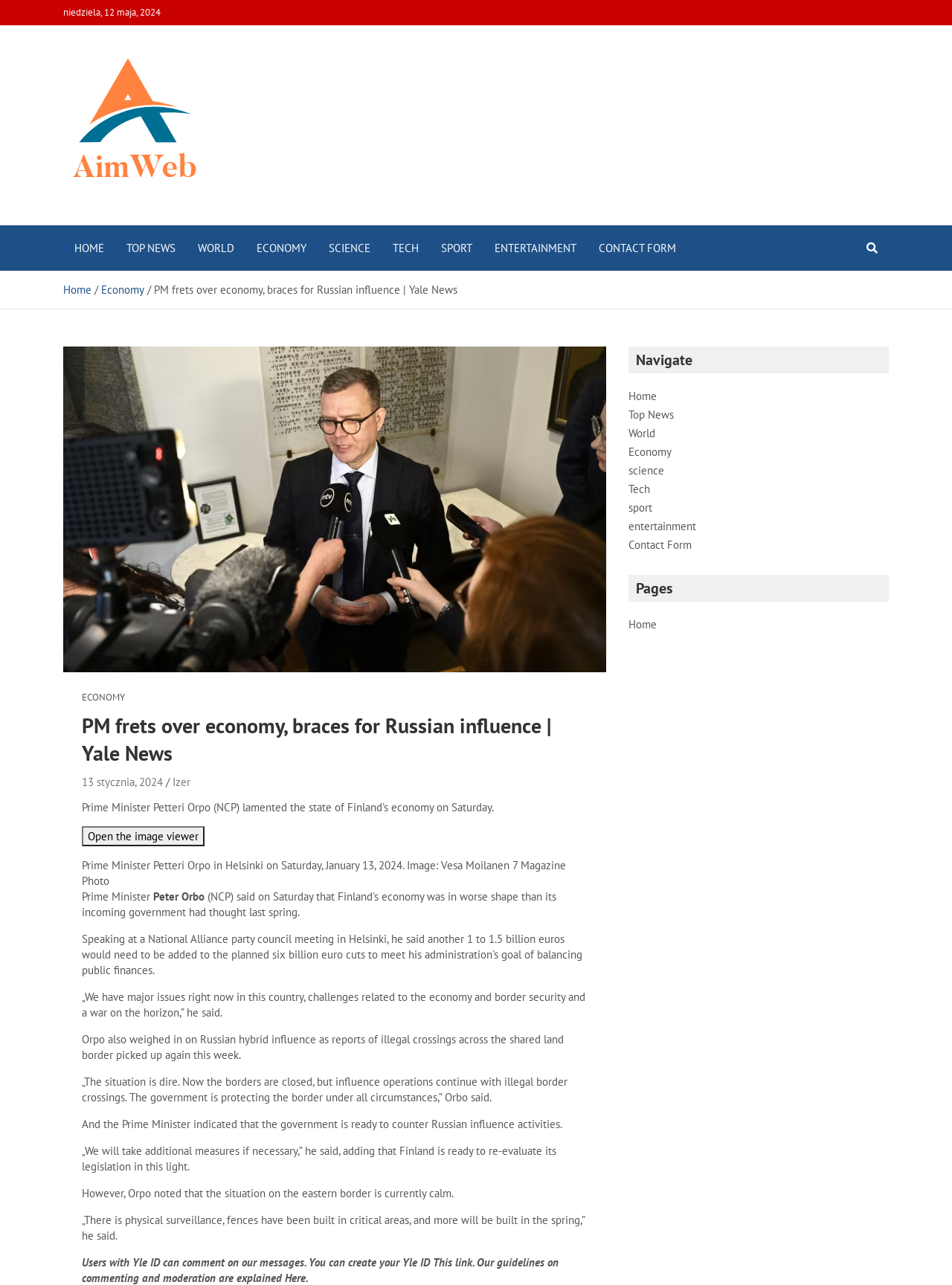Provide a brief response in the form of a single word or phrase:
How many images are in the article?

1